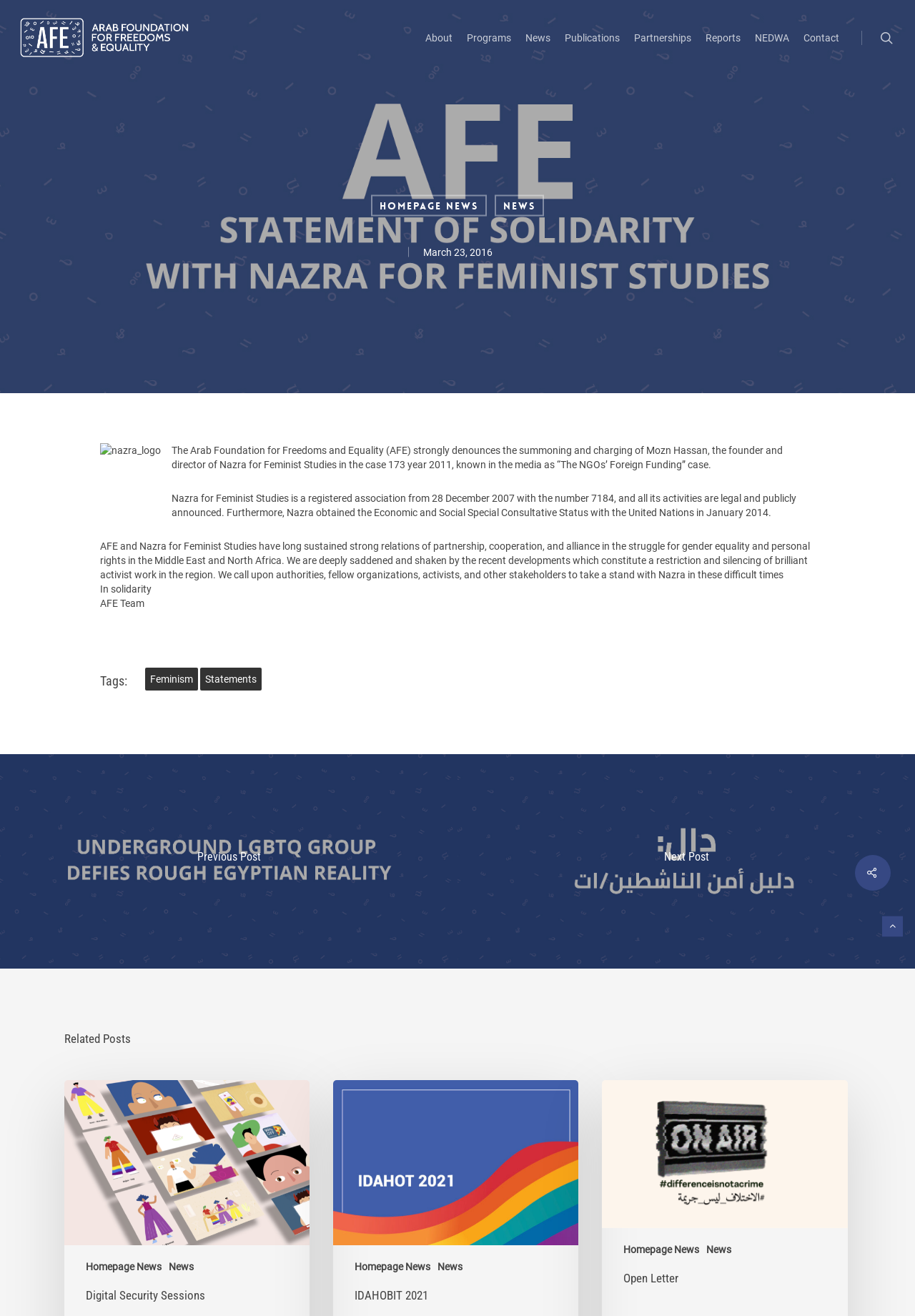Identify the bounding box coordinates of the area that should be clicked in order to complete the given instruction: "search". The bounding box coordinates should be four float numbers between 0 and 1, i.e., [left, top, right, bottom].

[0.942, 0.0, 1.0, 0.057]